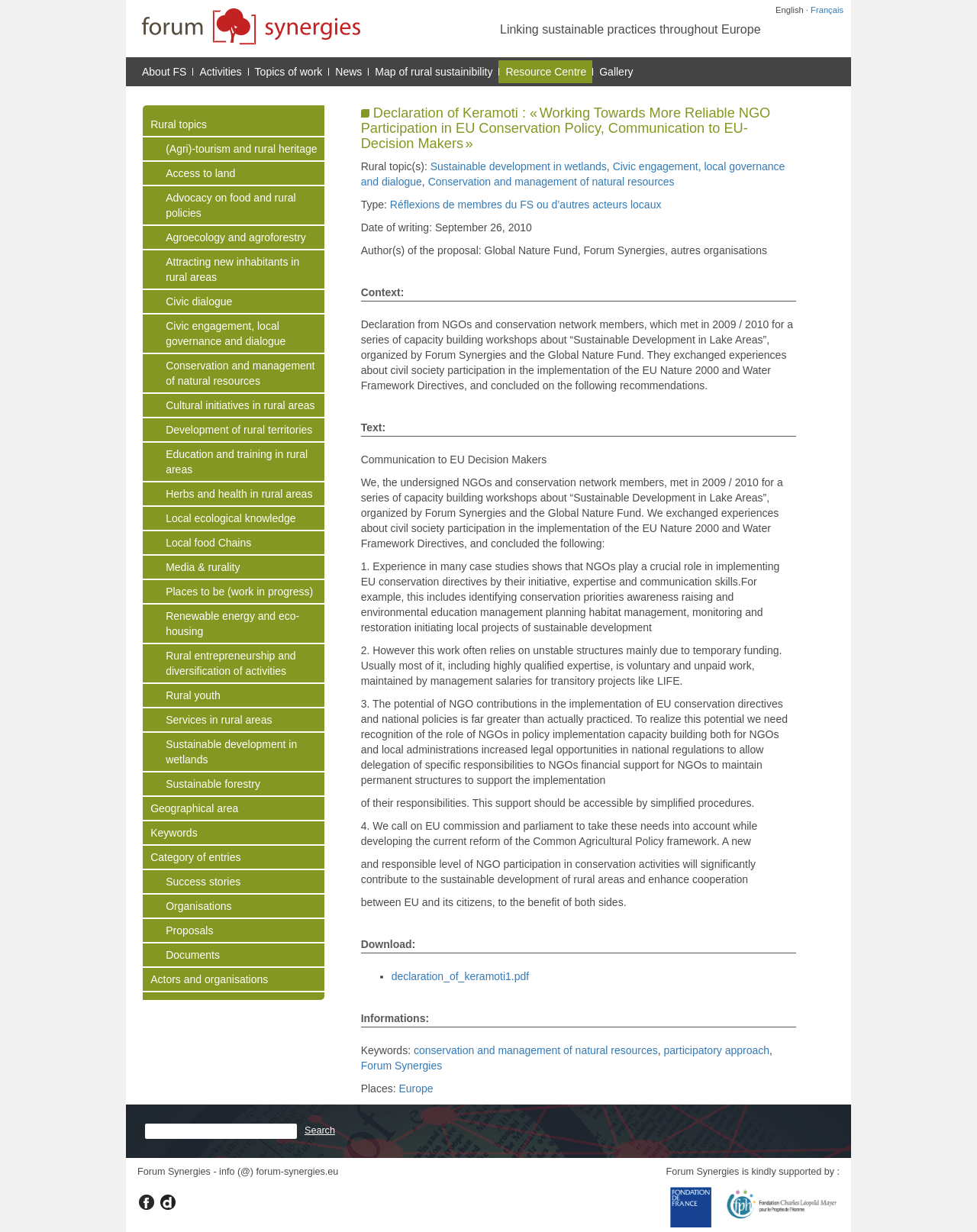Identify the bounding box for the UI element that is described as follows: "Rural topics".

[0.154, 0.096, 0.212, 0.106]